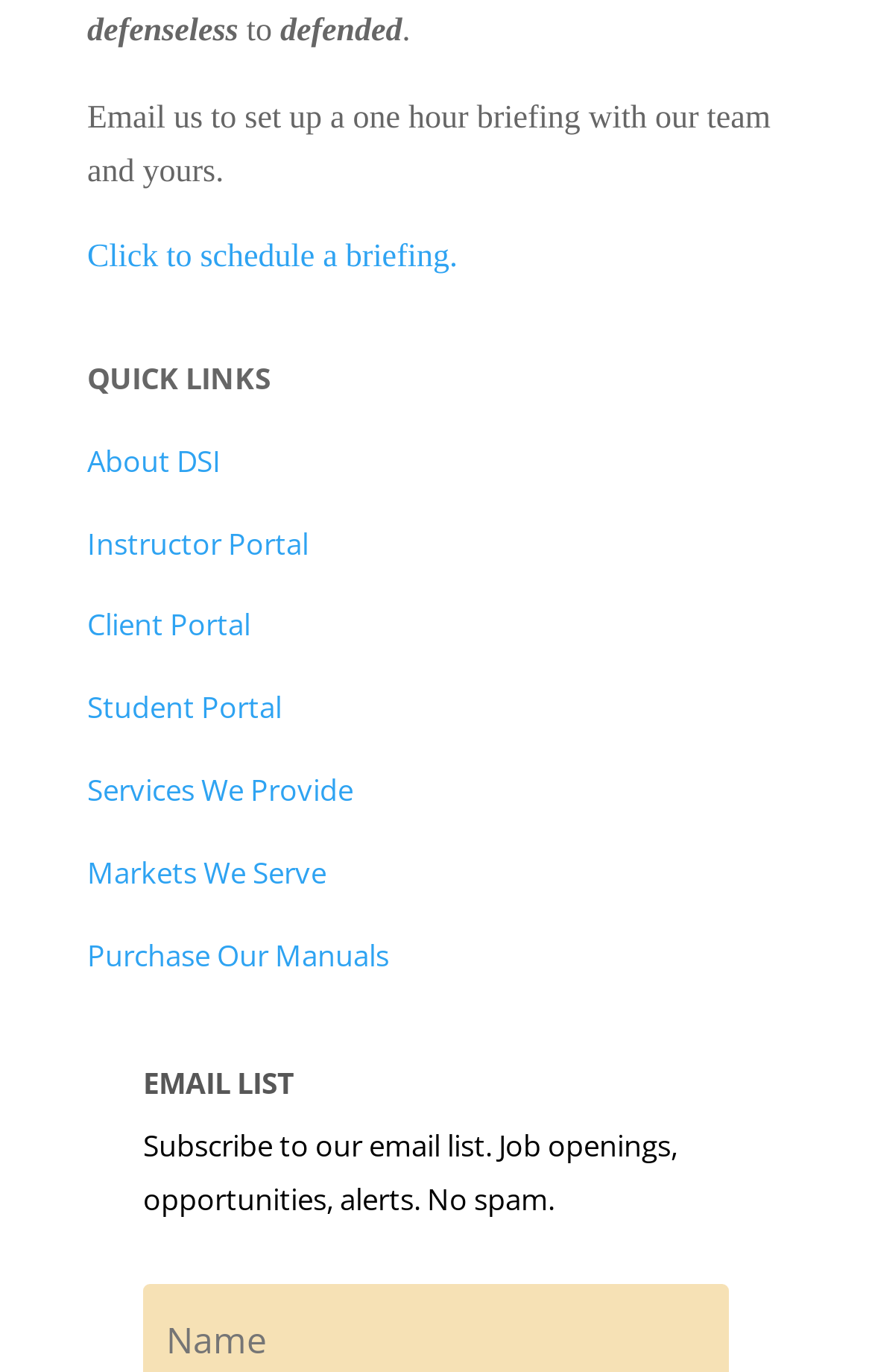Could you provide the bounding box coordinates for the portion of the screen to click to complete this instruction: "View services provided"?

[0.1, 0.561, 0.405, 0.59]